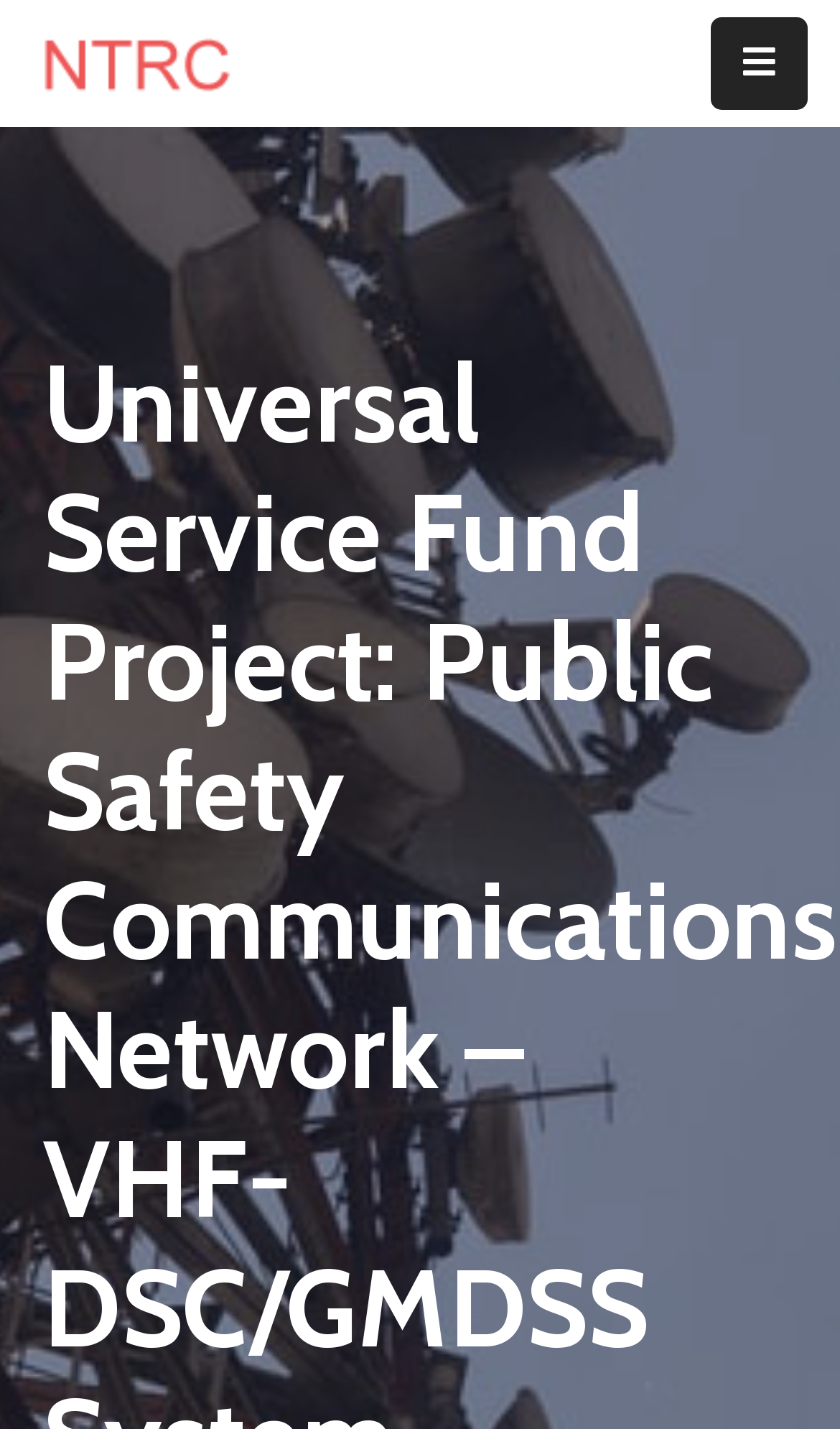Please specify the coordinates of the bounding box for the element that should be clicked to carry out this instruction: "Click the 'Set cookie preferences' button". The coordinates must be four float numbers between 0 and 1, formatted as [left, top, right, bottom].

None